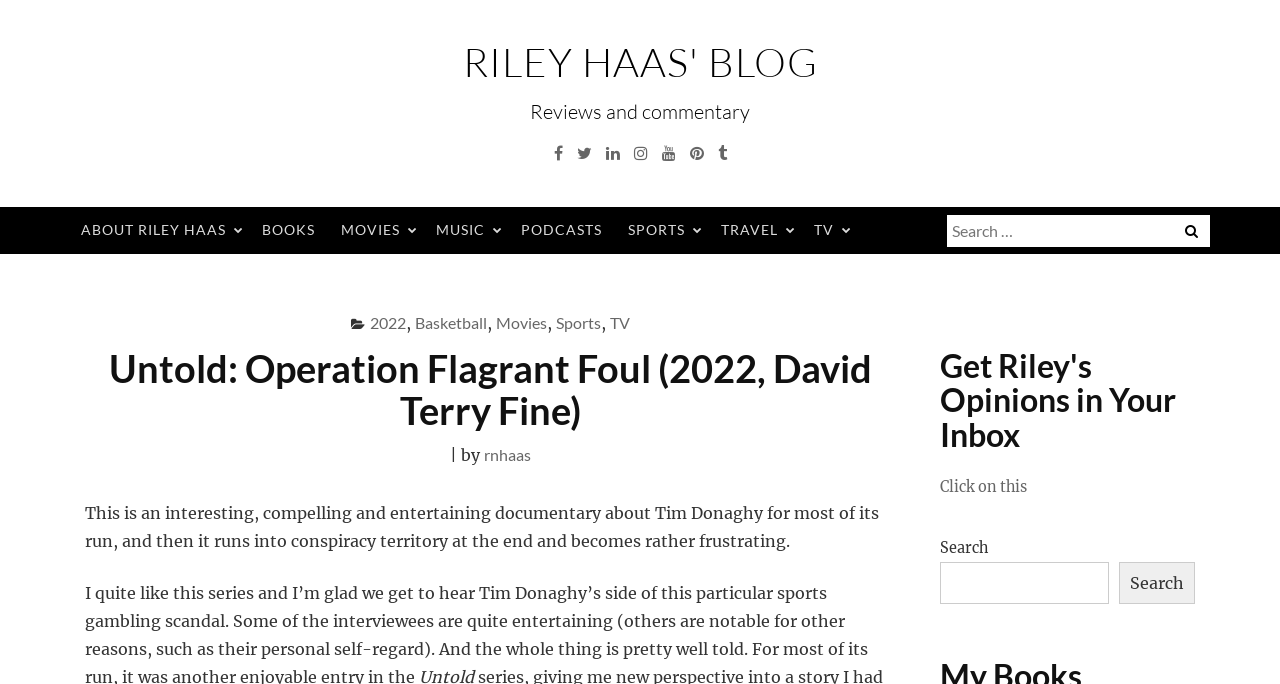Extract the bounding box of the UI element described as: "Click on this".

[0.734, 0.698, 0.802, 0.725]